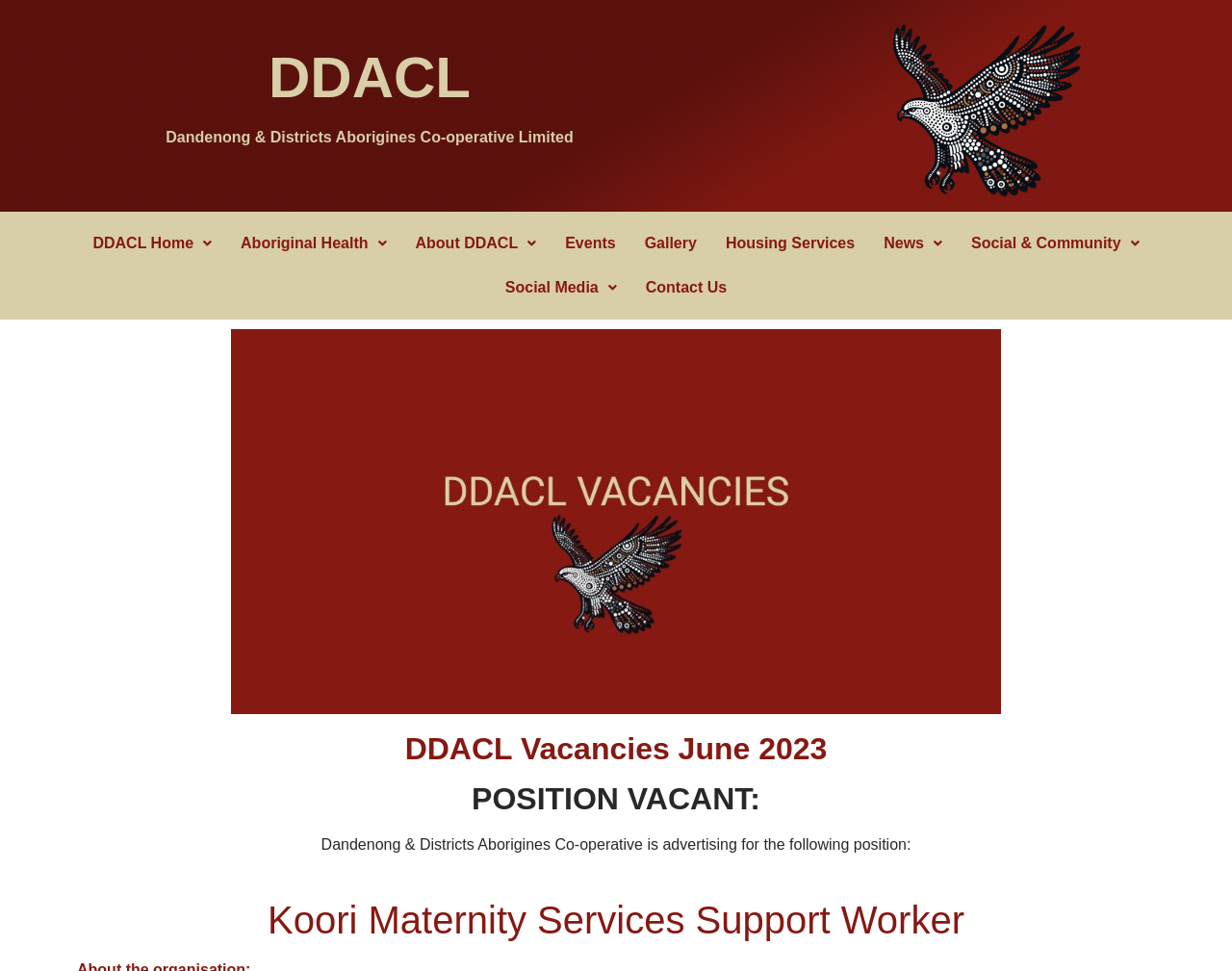Please provide a comprehensive response to the question based on the details in the image: What is the current vacancy?

The current vacancy can be found in the heading element 'Koori Maternity Services Support Worker' which is located at the bottom of the webpage, indicating that it is the current job opening.